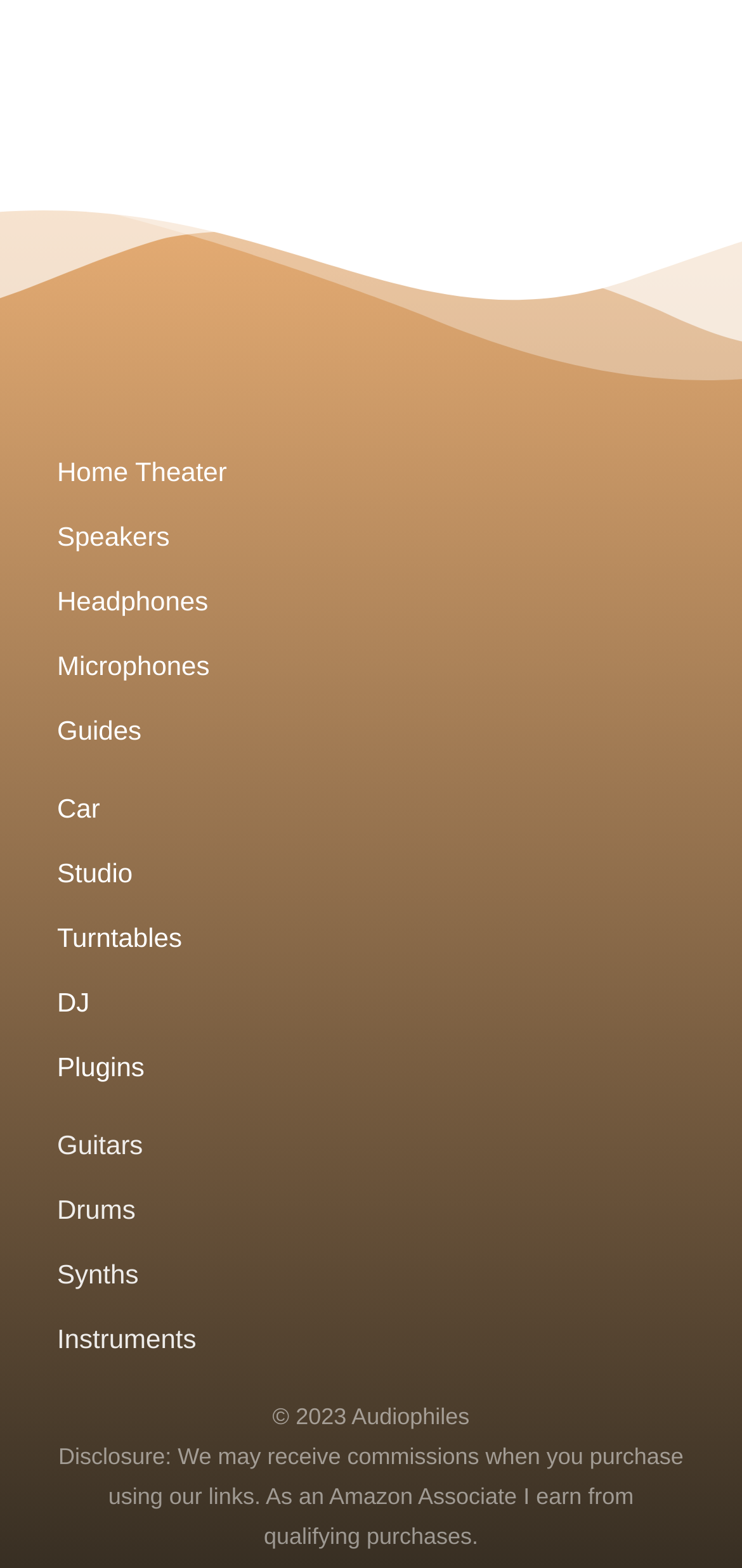Identify the bounding box coordinates of the clickable section necessary to follow the following instruction: "Go to Car". The coordinates should be presented as four float numbers from 0 to 1, i.e., [left, top, right, bottom].

[0.077, 0.503, 0.923, 0.529]